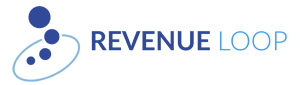What type of resources does the website provide?
Please use the image to provide an in-depth answer to the question.

The website provides valuable resources and information on starting and managing a business, particularly in small towns, which is the primary purpose of the website and is reflected in the logo's design.